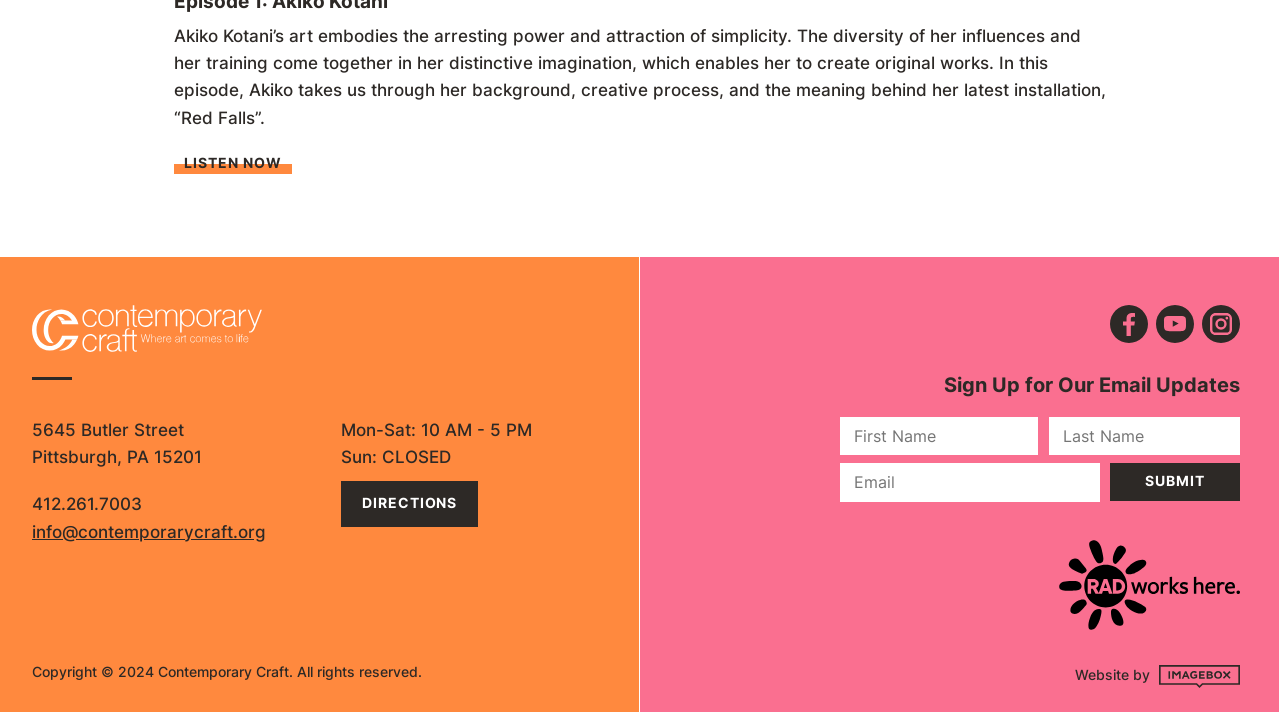What is the purpose of the textboxes?
Based on the image, respond with a single word or phrase.

Sign up for email updates